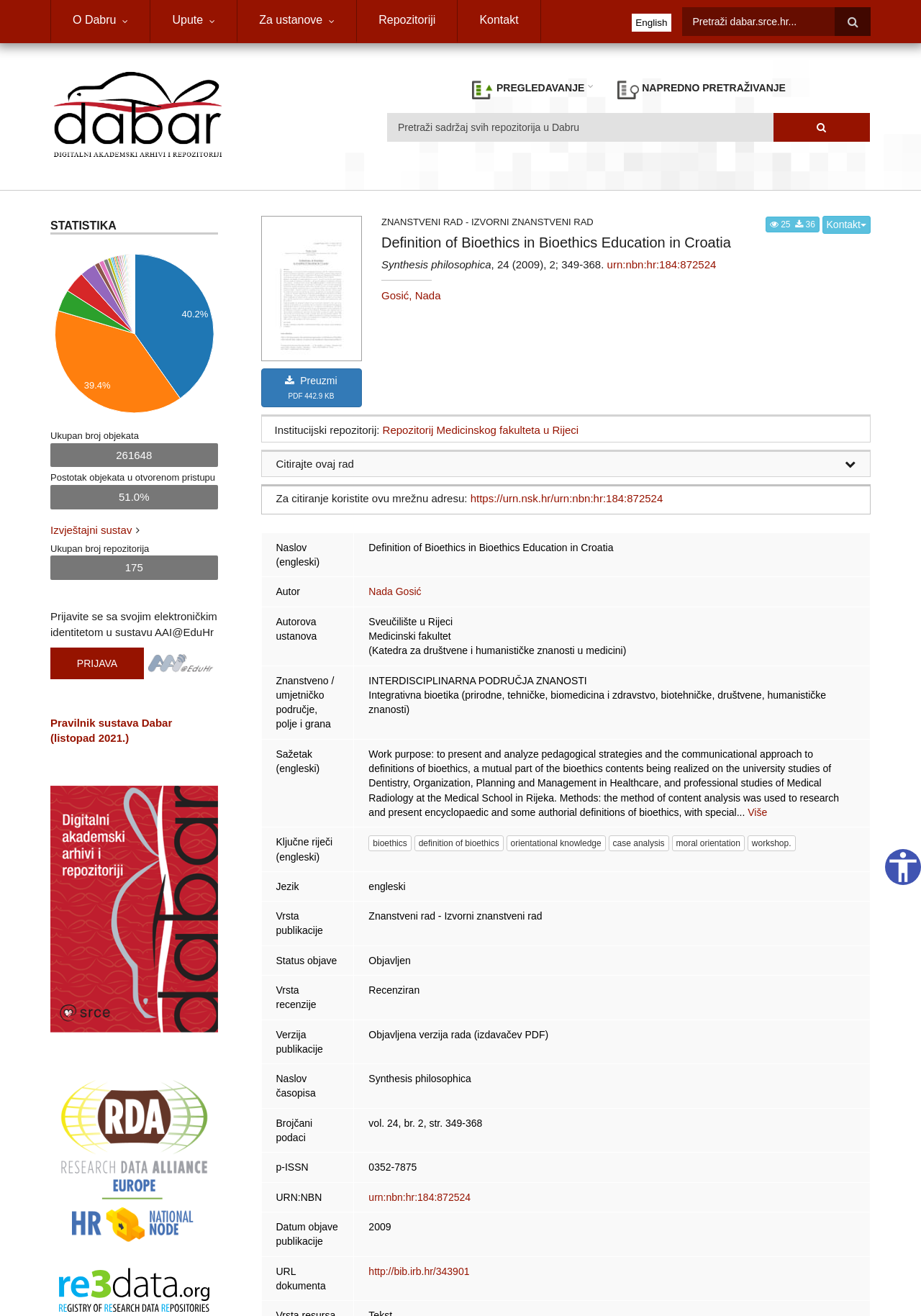Please determine the bounding box coordinates of the element's region to click in order to carry out the following instruction: "Learn more about Userfriendly". The coordinates should be four float numbers between 0 and 1, i.e., [left, top, right, bottom].

None